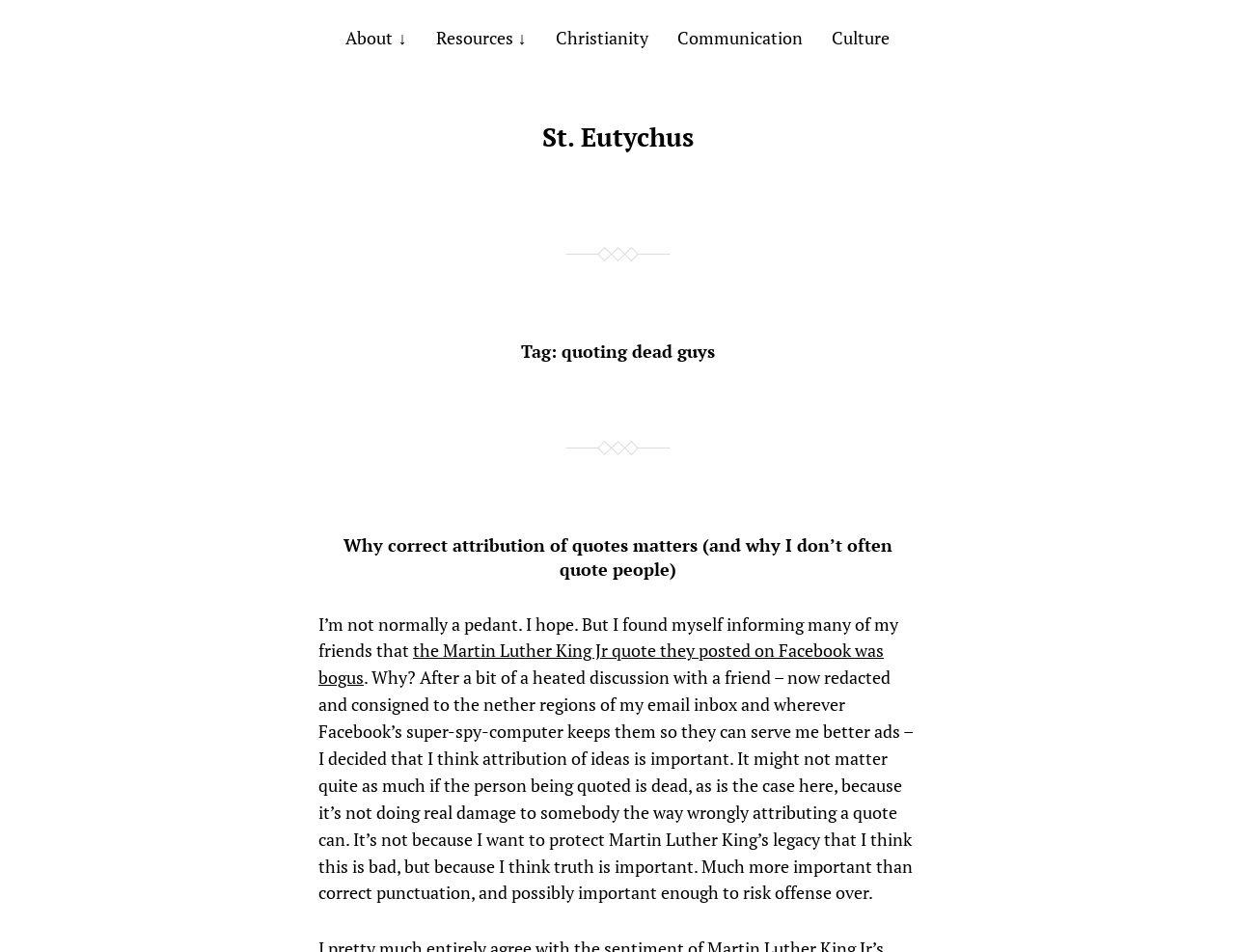Who is the historical figure whose quote was misattributed?
From the image, provide a succinct answer in one word or a short phrase.

Martin Luther King Jr